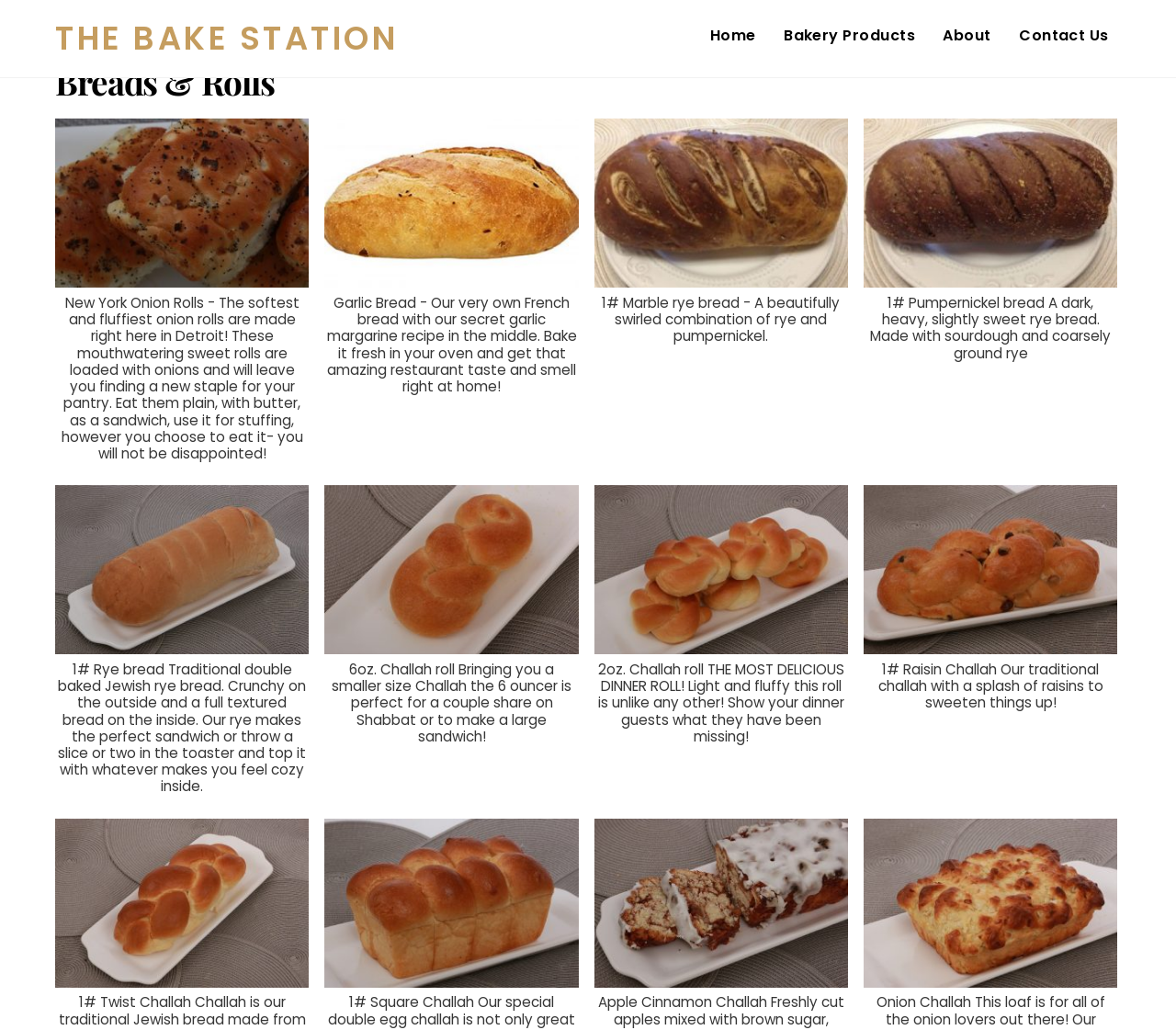What is the size of the 6oz. Challah roll?
Respond to the question with a well-detailed and thorough answer.

Based on the webpage content, I can see that the 6oz. Challah roll is described as a smaller size Challah, perfect for a couple to share on Shabbat or to make a large sandwich. The size of this roll is specifically mentioned as 6 ounces.